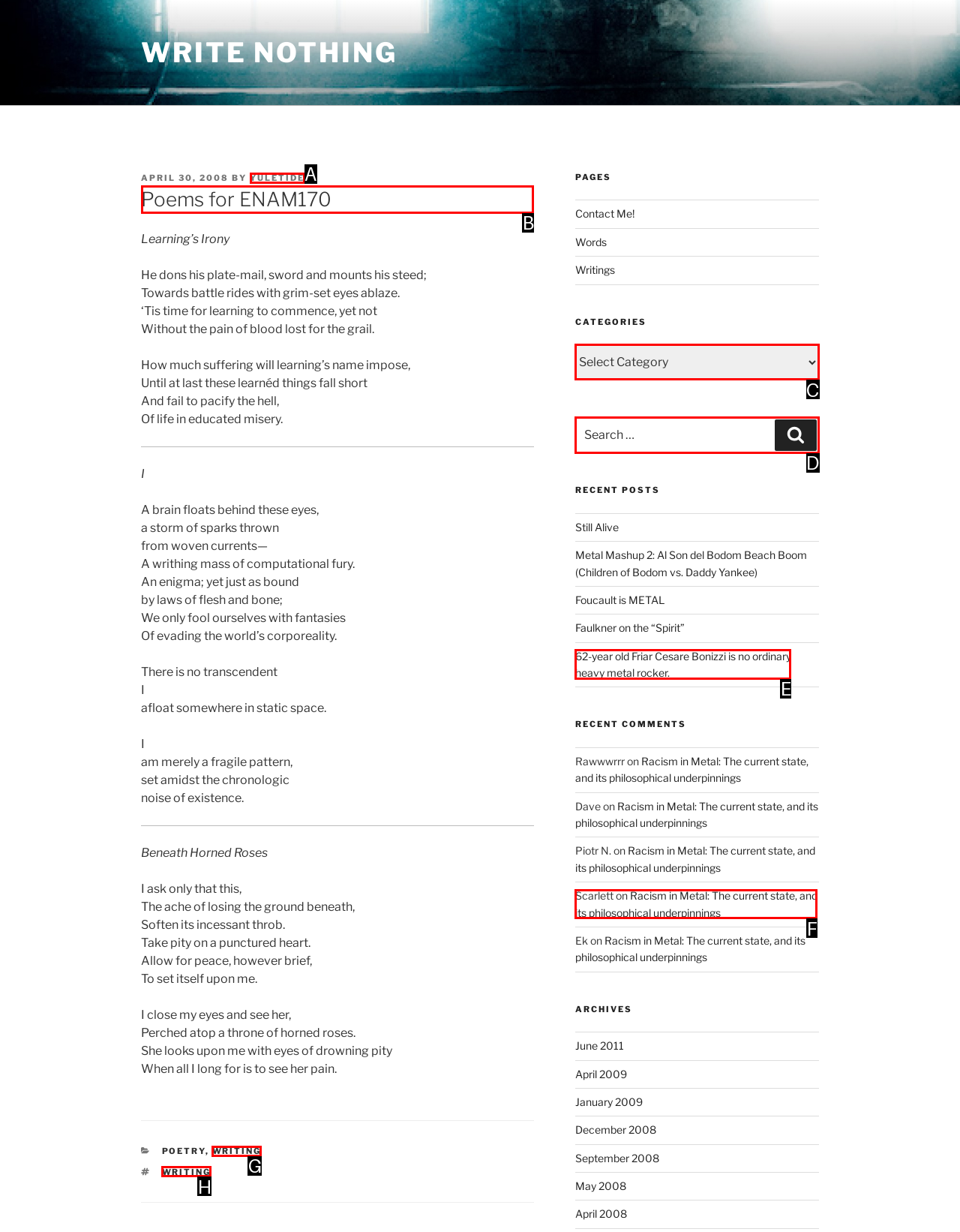Identify the HTML element that should be clicked to accomplish the task: View the 'Poems for ENAM170' category
Provide the option's letter from the given choices.

B